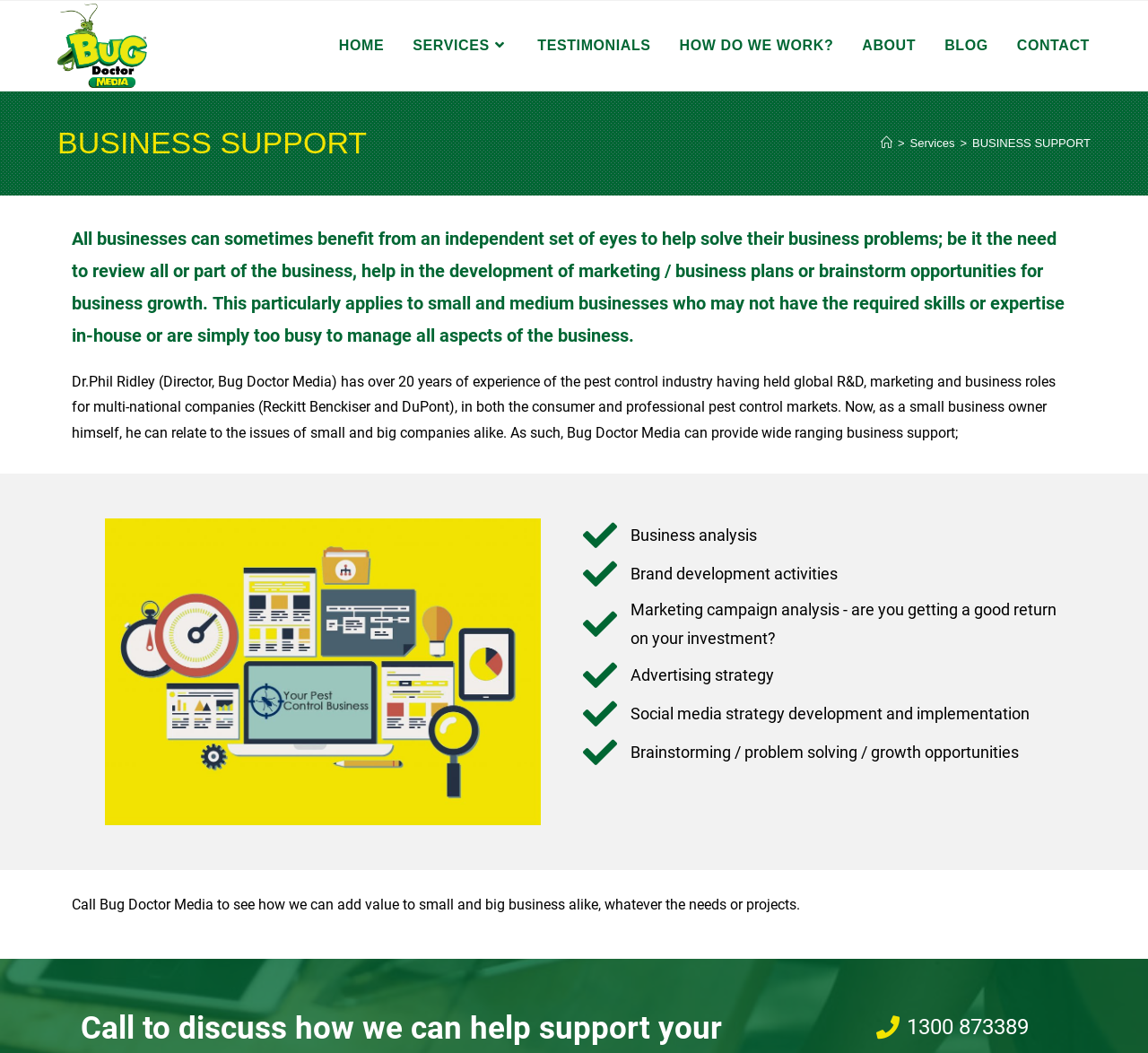Identify the bounding box coordinates for the region of the element that should be clicked to carry out the instruction: "Click on the HOME link". The bounding box coordinates should be four float numbers between 0 and 1, i.e., [left, top, right, bottom].

[0.283, 0.001, 0.347, 0.086]